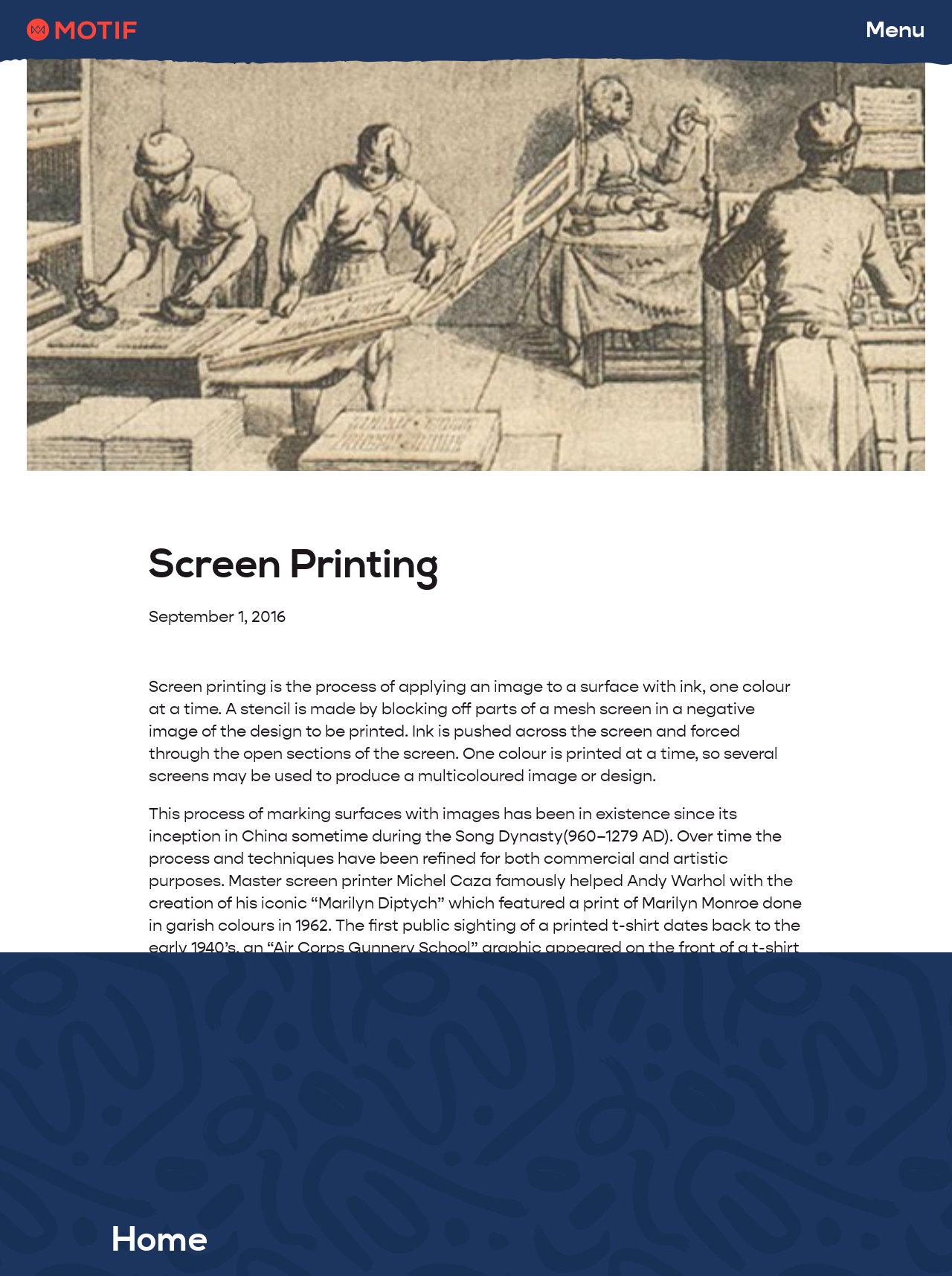Provide the bounding box coordinates of the HTML element this sentence describes: "Screen Printing".

[0.156, 0.964, 0.27, 0.979]